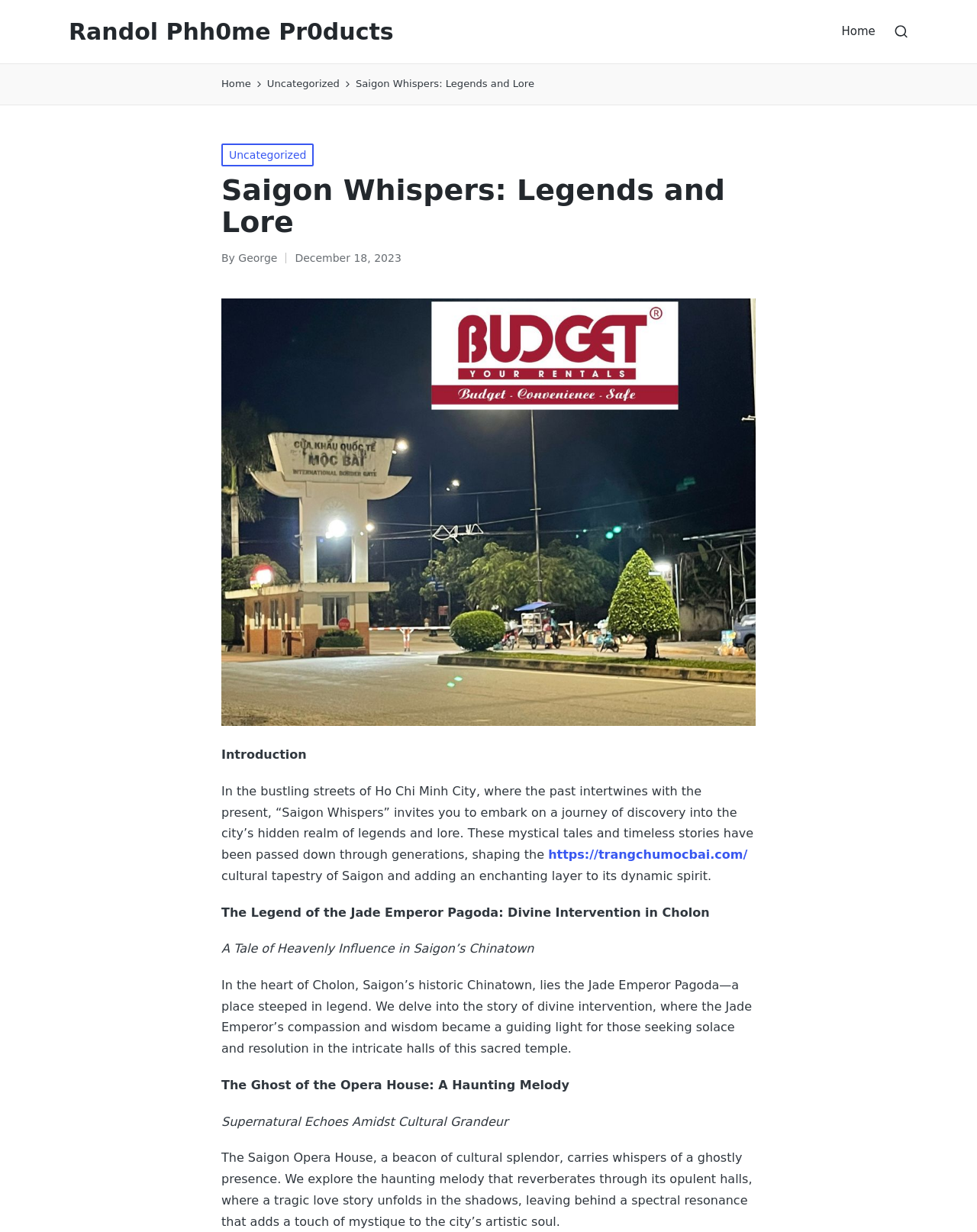Find the bounding box coordinates of the element to click in order to complete this instruction: "View contact information". The bounding box coordinates must be four float numbers between 0 and 1, denoted as [left, top, right, bottom].

None